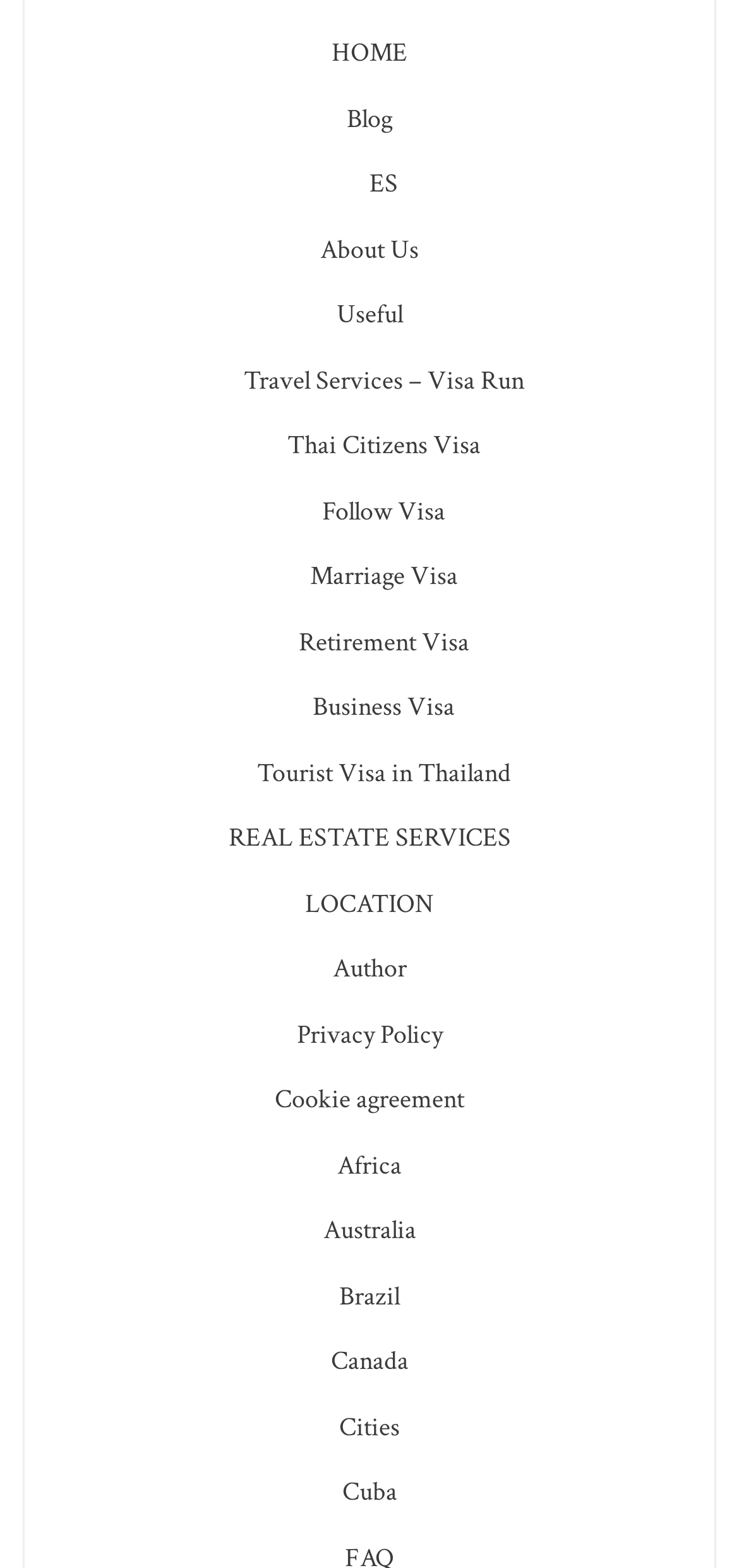What is the link located between 'About Us' and 'Useful'?
Examine the image and give a concise answer in one word or a short phrase.

ES